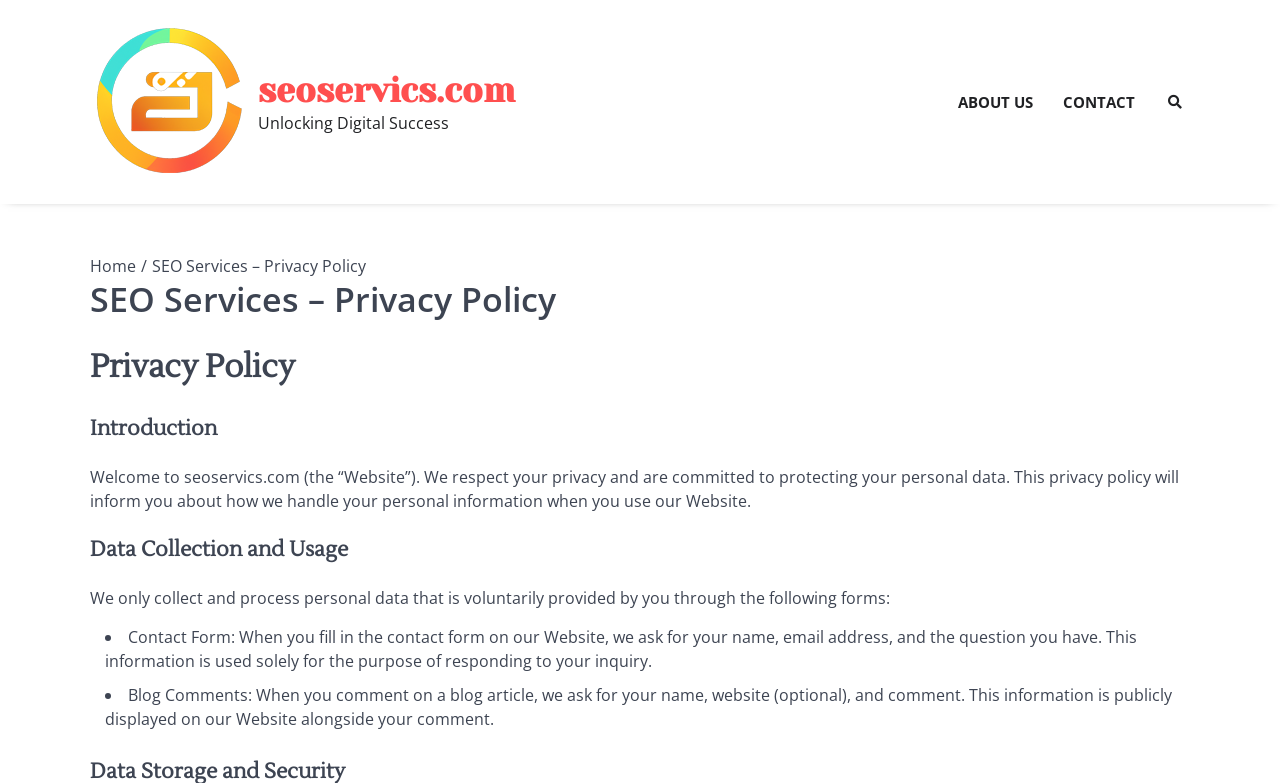What is the second heading on the webpage?
Answer with a single word or phrase by referring to the visual content.

Privacy Policy